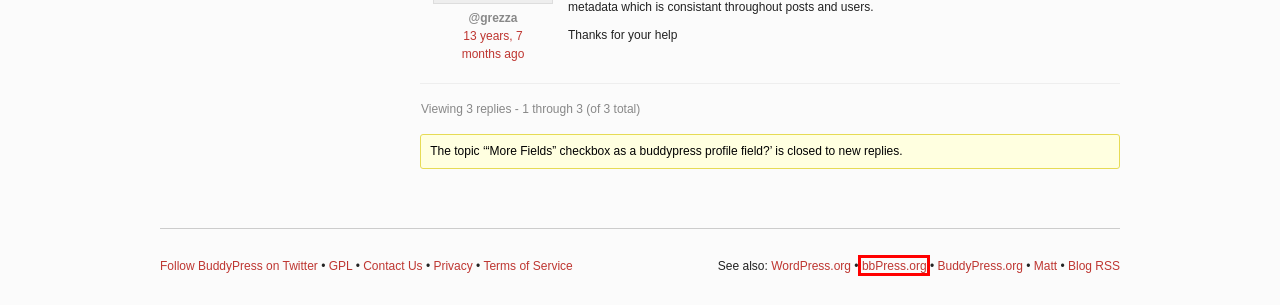Given a webpage screenshot with a UI element marked by a red bounding box, choose the description that best corresponds to the new webpage that will appear after clicking the element. The candidates are:
A. Privacy – WordPress.org
B. WordPress.org Login | WordPress.org English
C. Topic: Different profiles for different user types · BuddyPress.org
D. Topic Tag: profile field · BuddyPress.org
E. Contact · BuddyPress.org
F. bbPress.org
G. Blog · BuddyPress.org
H. Philosophy · BuddyPress.org

F